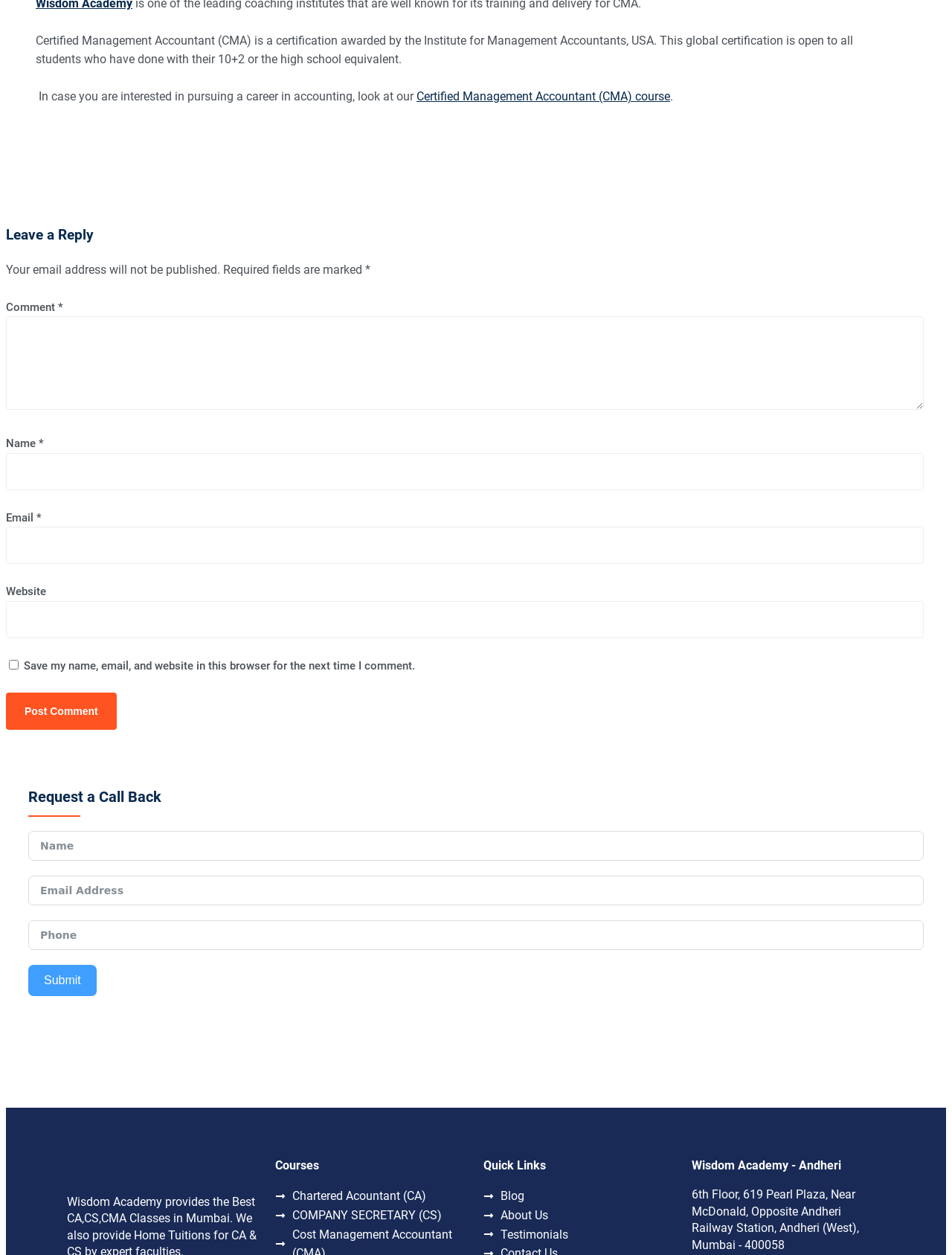Determine the bounding box coordinates for the area that should be clicked to carry out the following instruction: "Click the 'Chartered Acountant (CA)' link".

[0.289, 0.946, 0.492, 0.961]